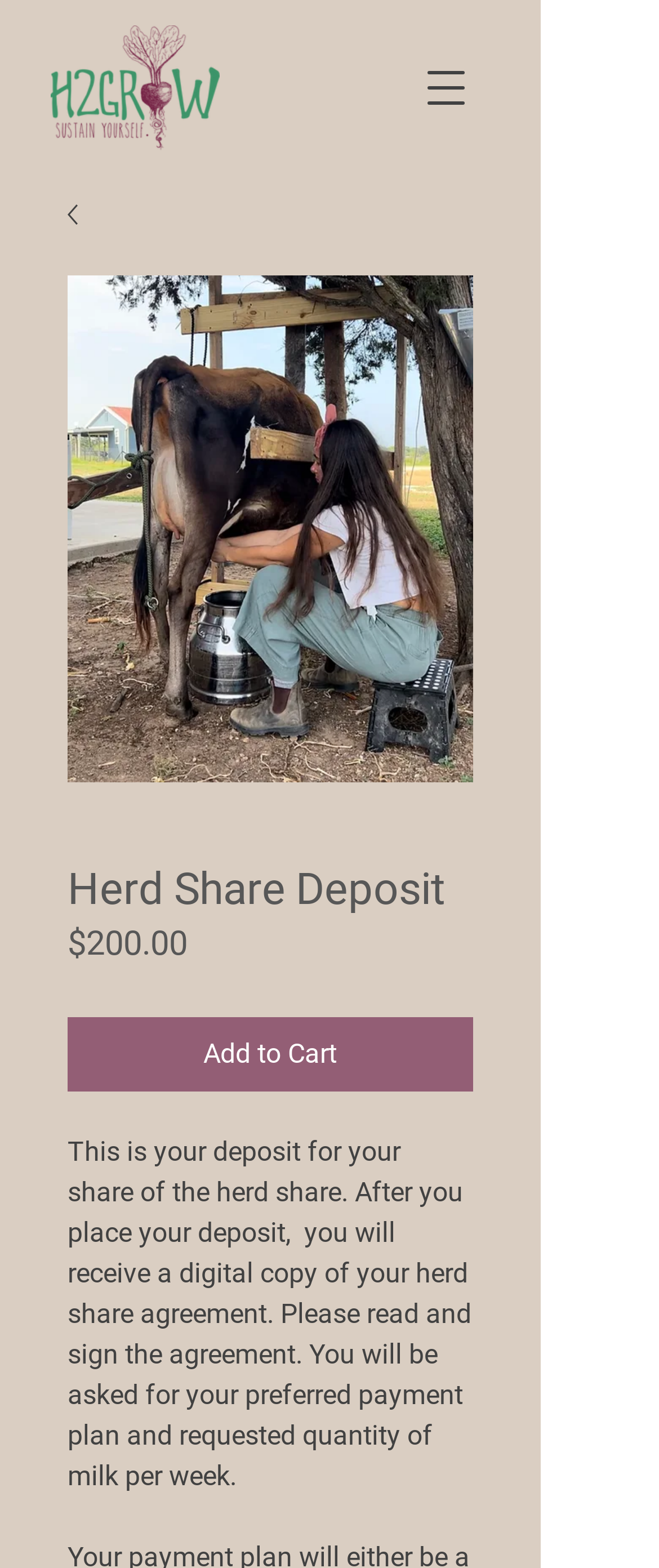Please find the bounding box for the following UI element description. Provide the coordinates in (top-left x, top-left y, bottom-right x, bottom-right y) format, with values between 0 and 1: Add to Cart

[0.103, 0.649, 0.718, 0.696]